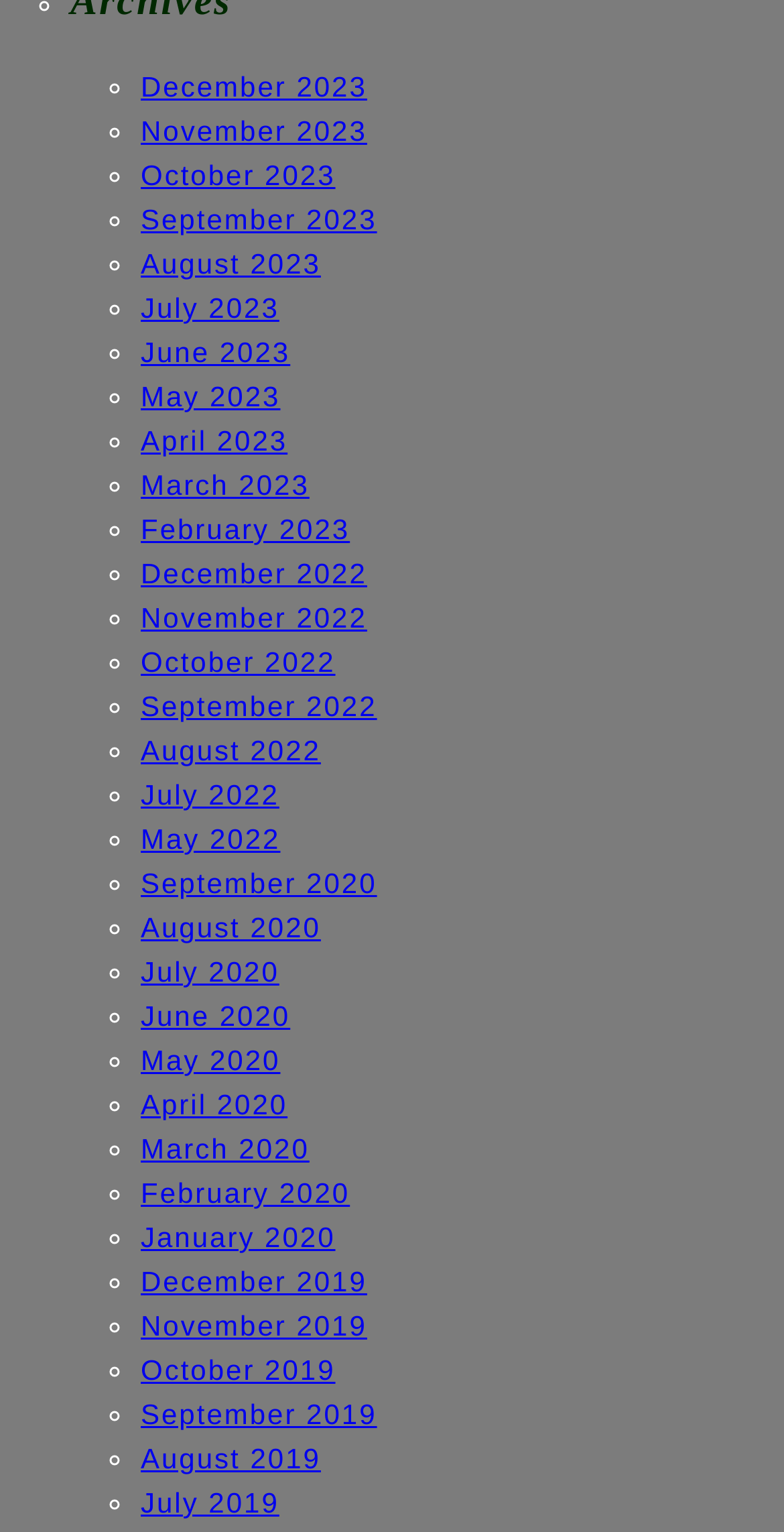Identify the bounding box coordinates of the section that should be clicked to achieve the task described: "View December 2023".

[0.179, 0.046, 0.468, 0.067]